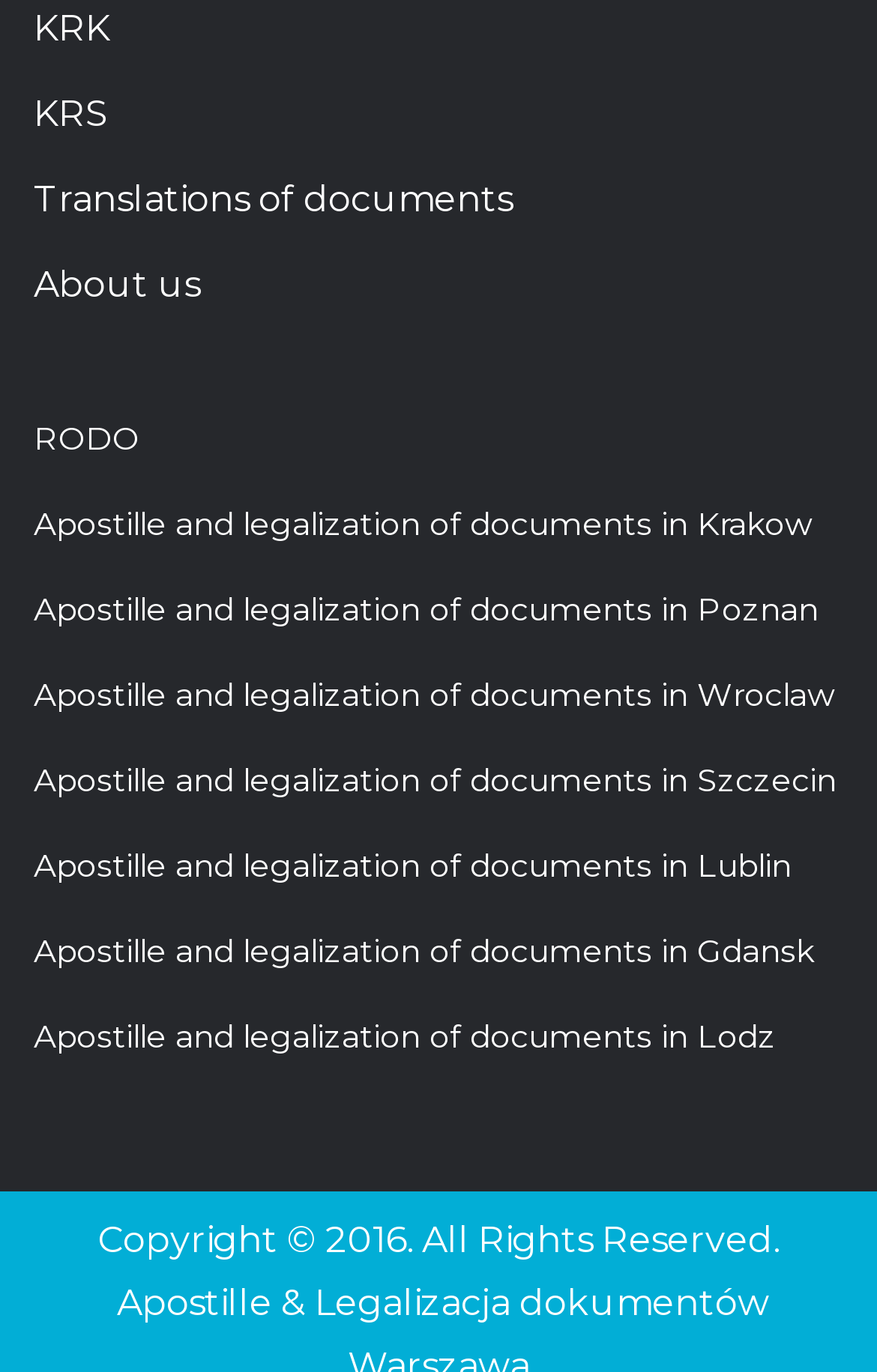Is there a link to a page about the company?
Using the image as a reference, give an elaborate response to the question.

I found a link with the text 'About us', which suggests that it leads to a page about the company or its profile.